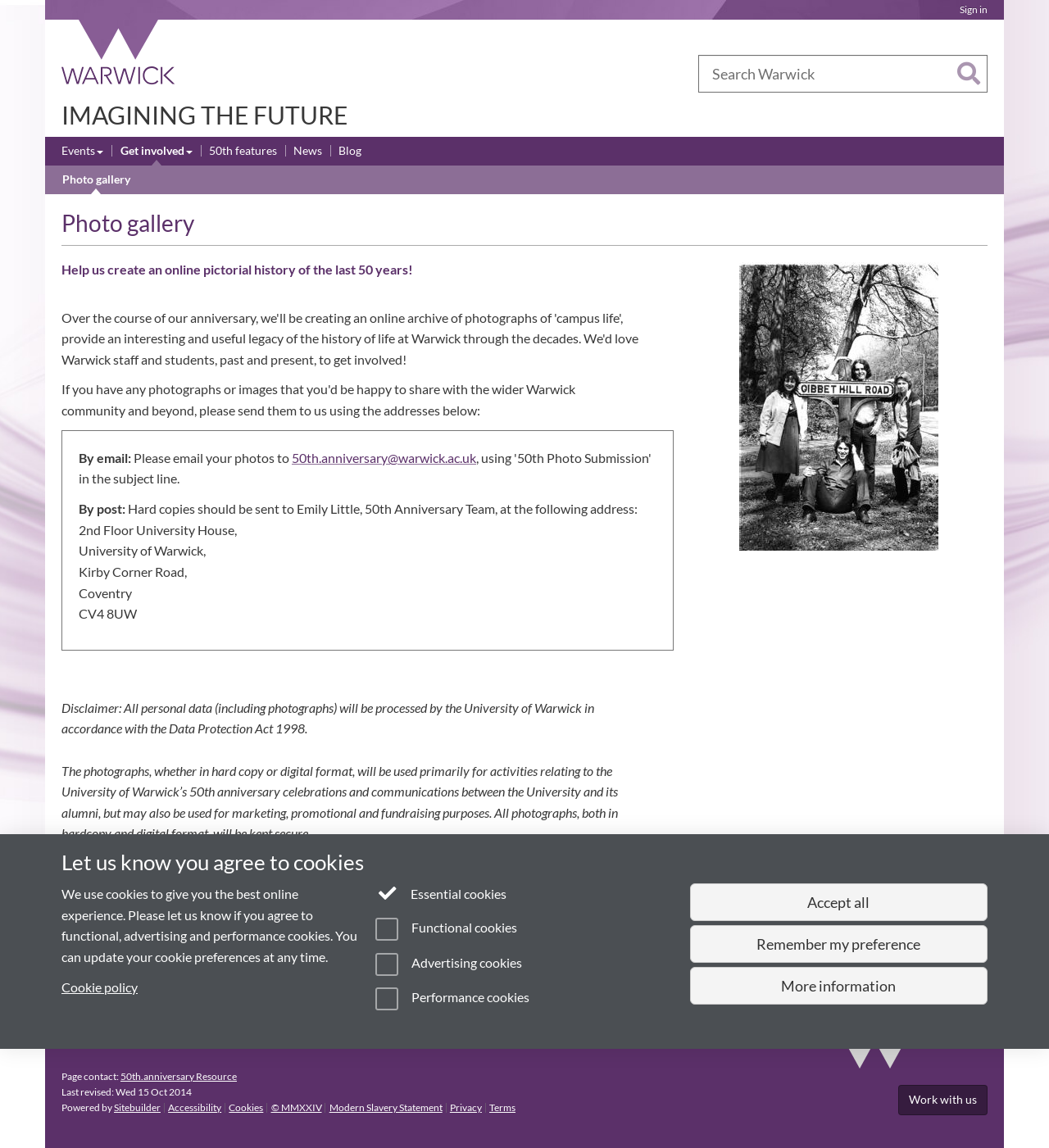Extract the bounding box coordinates for the described element: "50th features". The coordinates should be represented as four float numbers between 0 and 1: [left, top, right, bottom].

[0.199, 0.124, 0.264, 0.14]